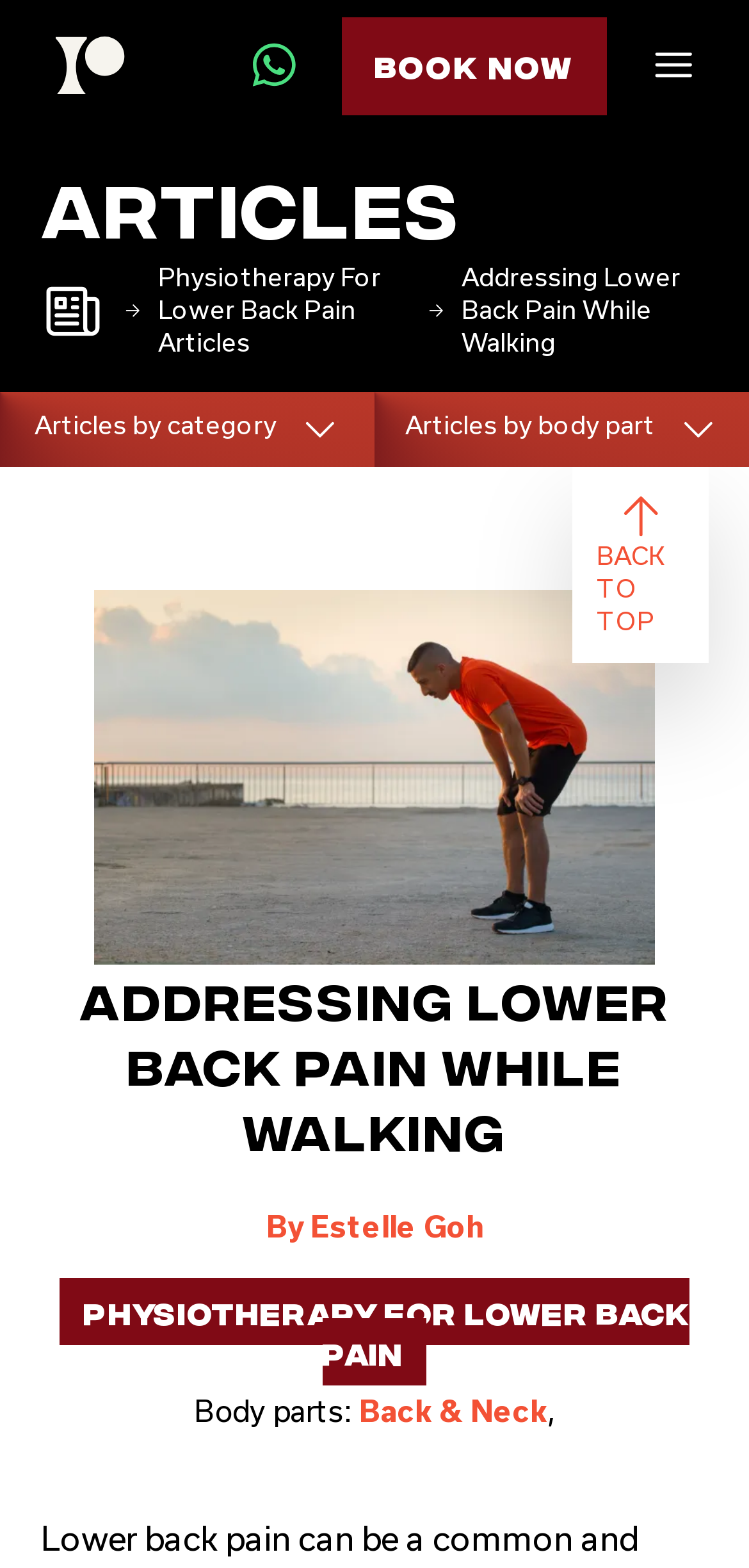What is the main topic of this webpage?
Carefully analyze the image and provide a detailed answer to the question.

Based on the webpage structure and content, it appears that the main topic is related to addressing lower back pain while walking, as indicated by the heading 'ADDRESSING LOWER BACK PAIN WHILE WALKING' and the presence of links and articles related to physiotherapy and lower back pain.